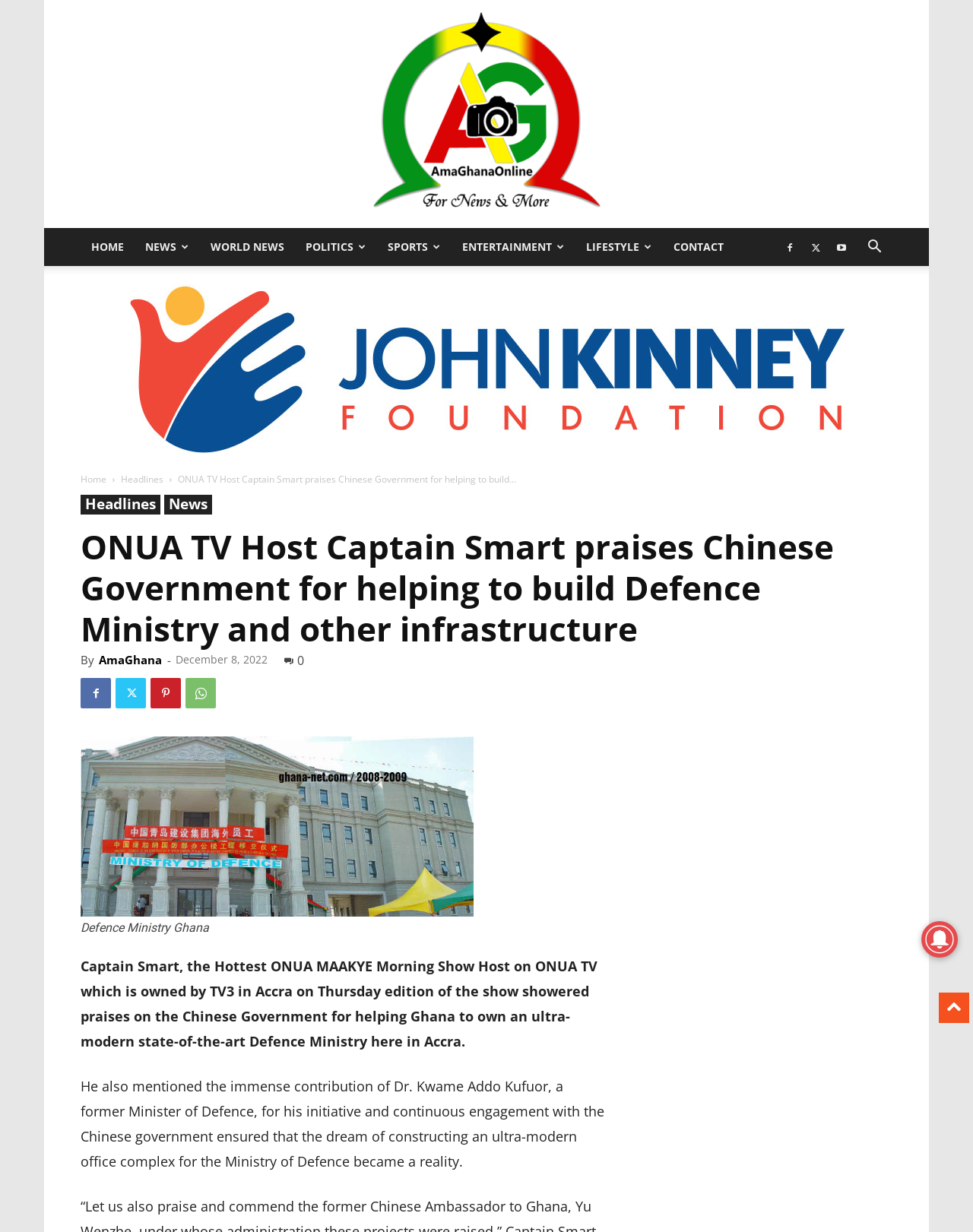Locate the bounding box coordinates of the area where you should click to accomplish the instruction: "view the archives".

None